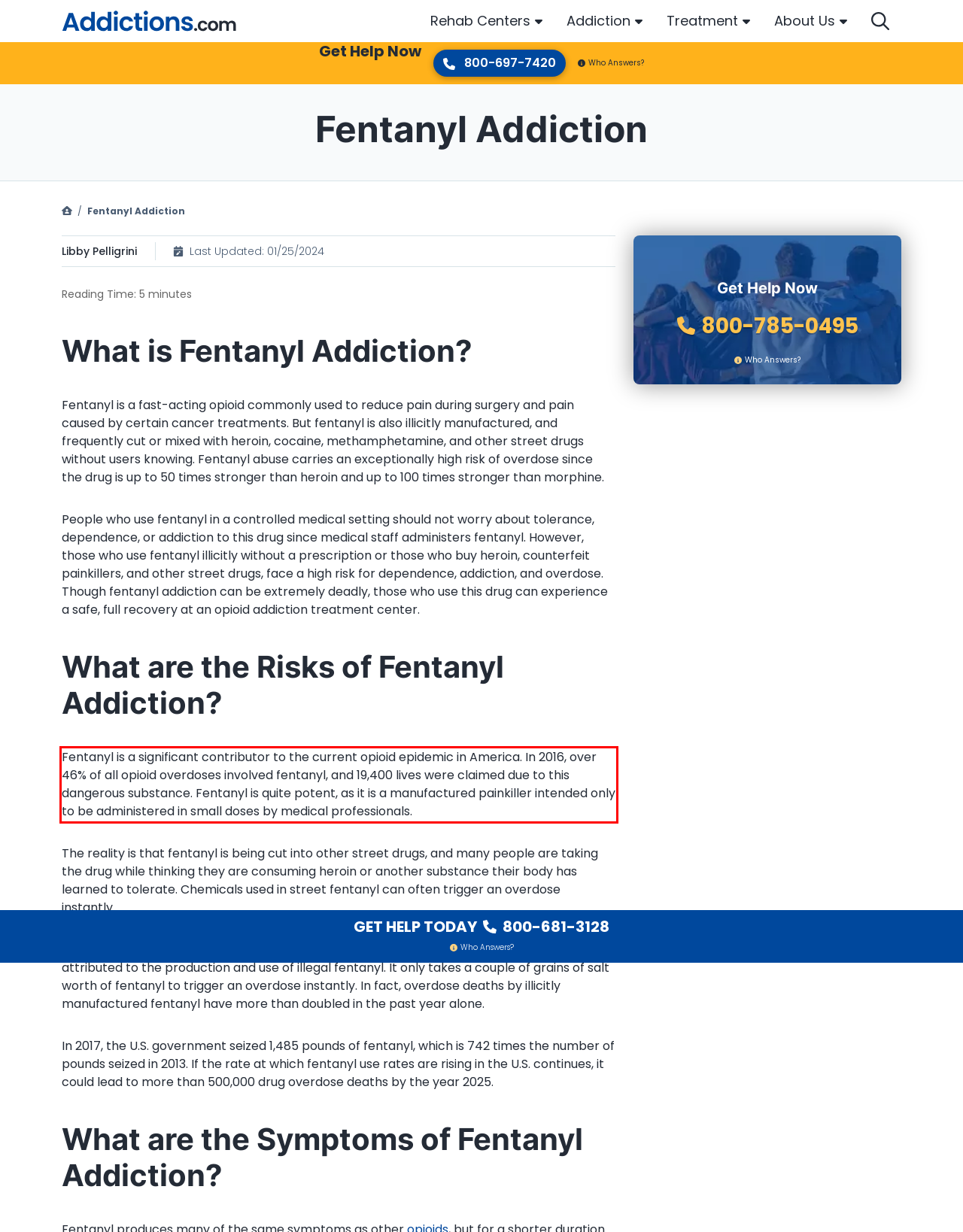Please extract the text content within the red bounding box on the webpage screenshot using OCR.

Fentanyl is a significant contributor to the current opioid epidemic in America. In 2016, over 46% of all opioid overdoses involved fentanyl, and 19,400 lives were claimed due to this dangerous substance. Fentanyl is quite potent, as it is a manufactured painkiller intended only to be administered in small doses by medical professionals.